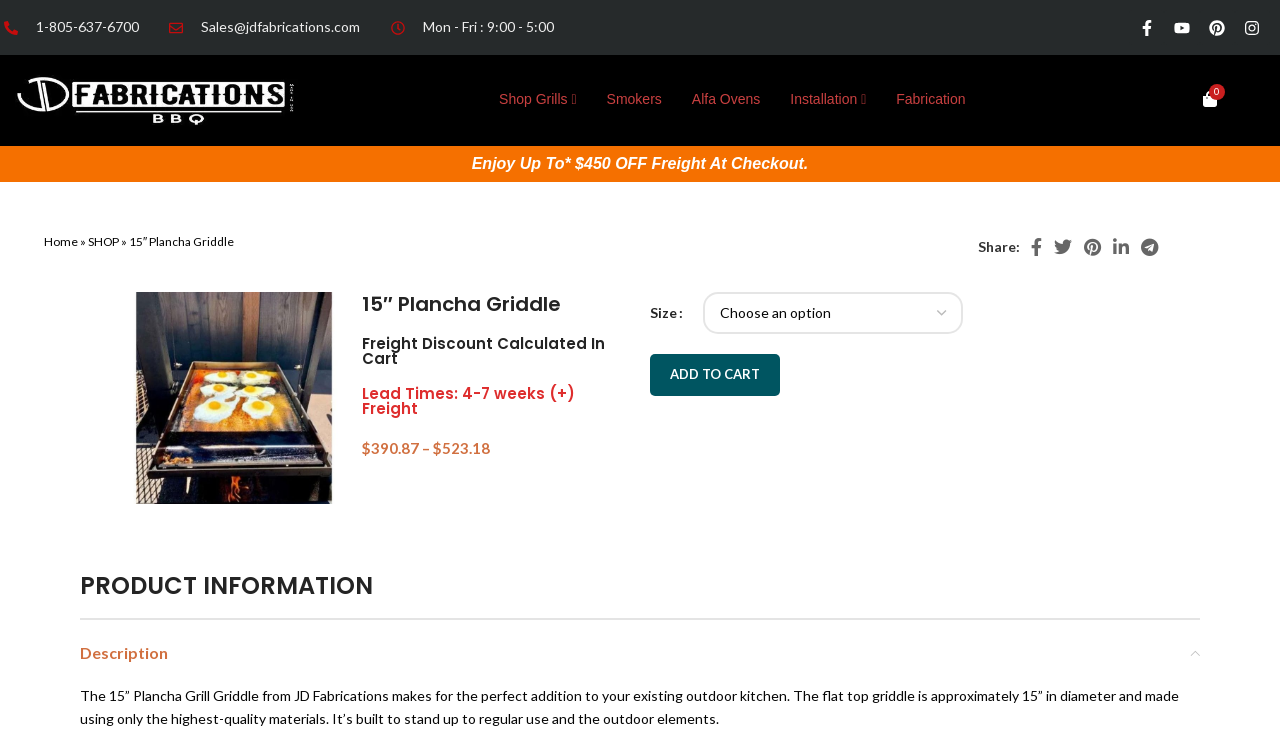What is the price range of the product? Based on the screenshot, please respond with a single word or phrase.

$390.87 - $523.18